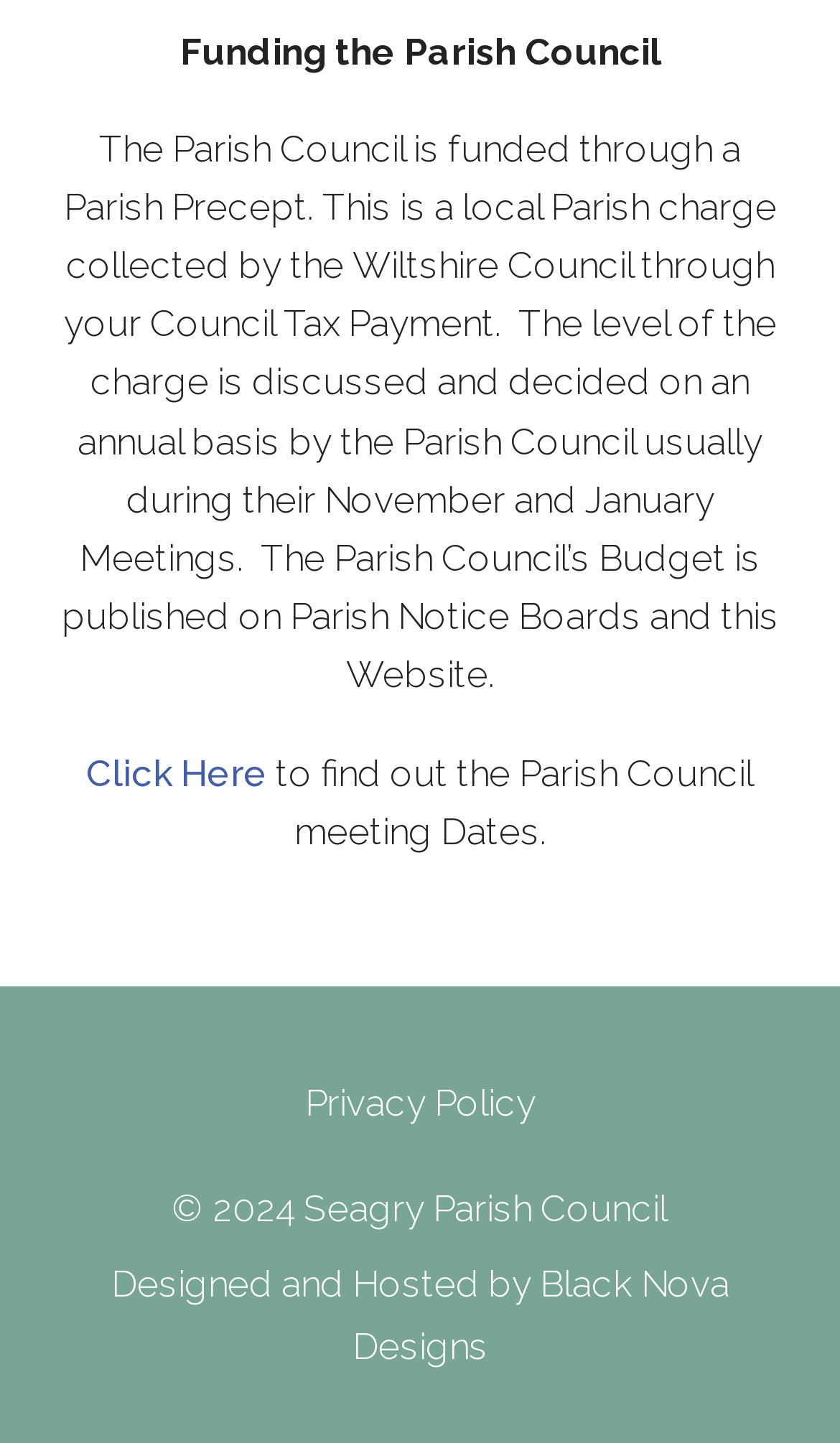Provide the bounding box coordinates for the specified HTML element described in this description: "alt="Previous Page"". The coordinates should be four float numbers ranging from 0 to 1, in the format [left, top, right, bottom].

None